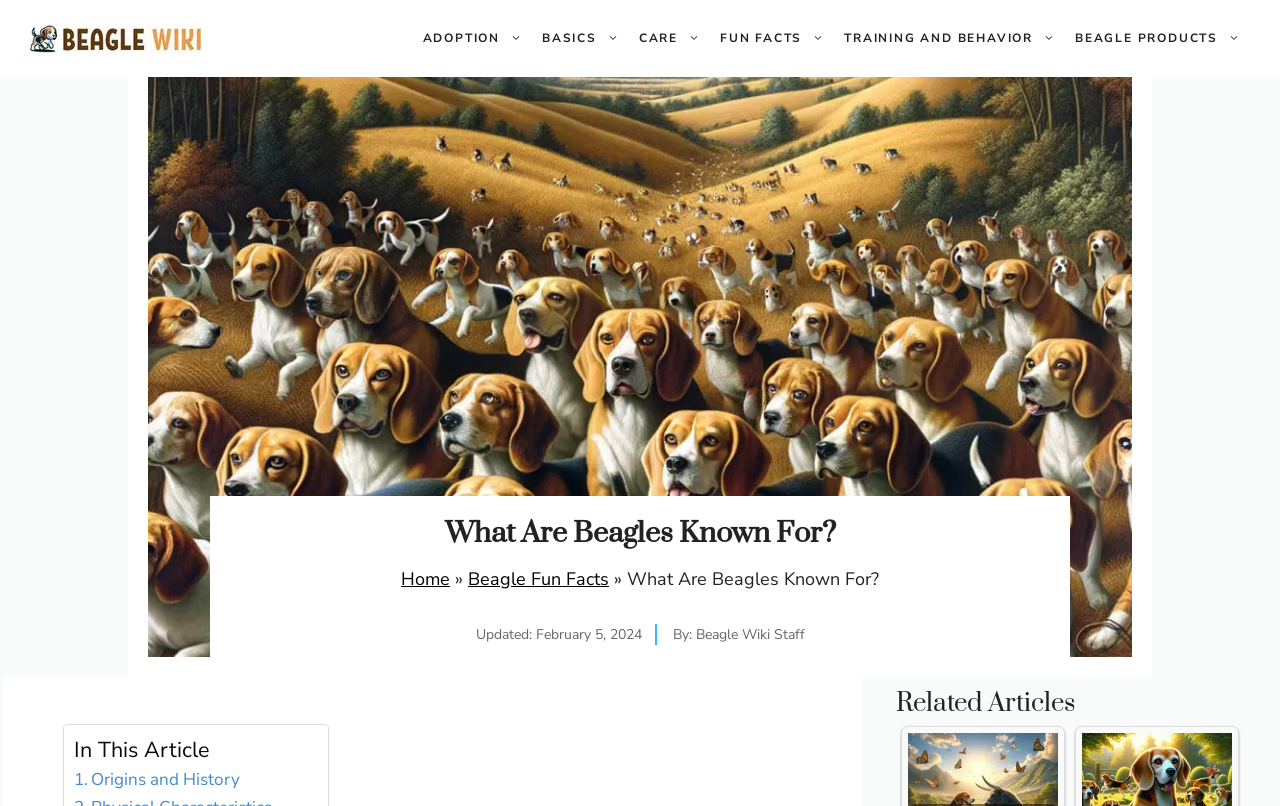Provide the bounding box coordinates of the area you need to click to execute the following instruction: "read beagle fun facts".

[0.366, 0.703, 0.476, 0.733]